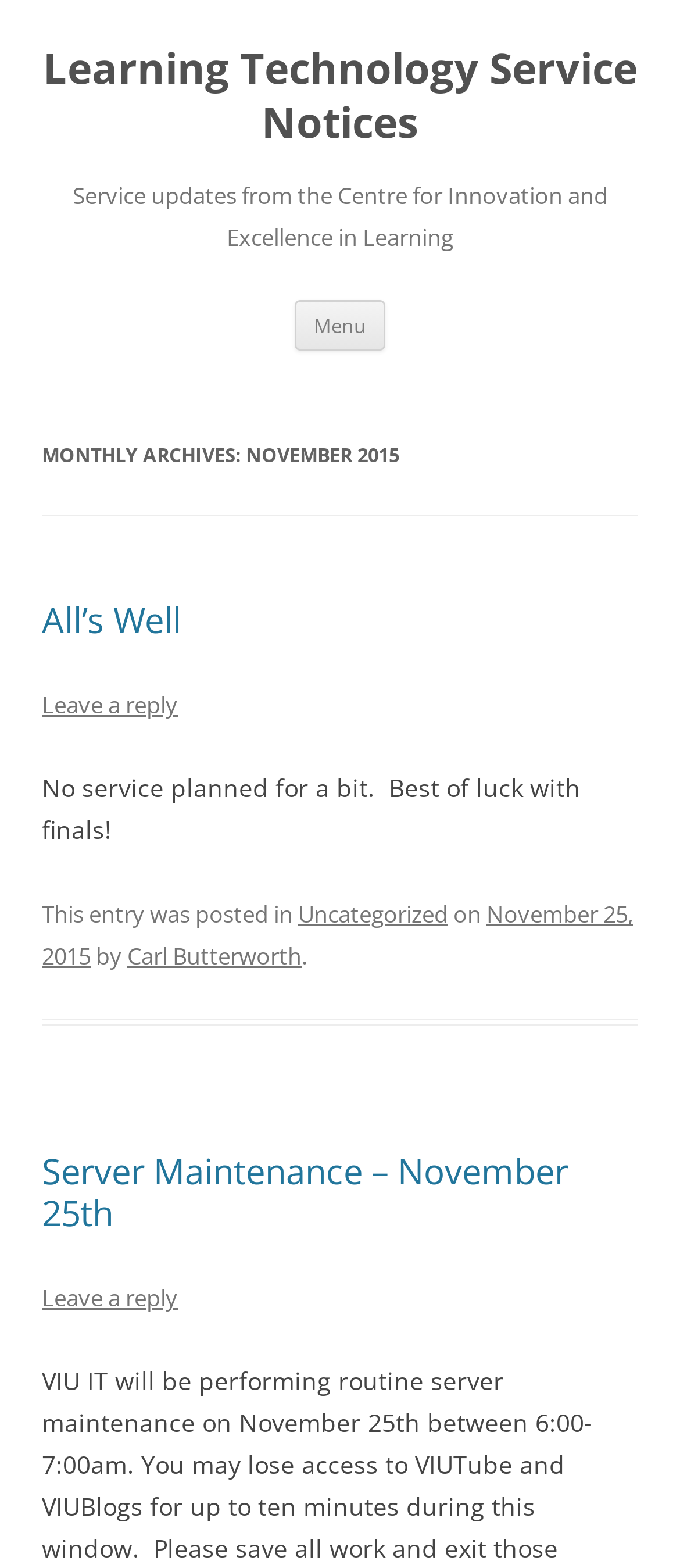Please identify the bounding box coordinates for the region that you need to click to follow this instruction: "View the 'Server Maintenance – November 25th' article".

[0.062, 0.735, 0.938, 0.788]